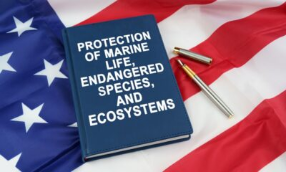What is the color of the flag?
Using the information from the image, give a concise answer in one word or a short phrase.

Red, white, and blue